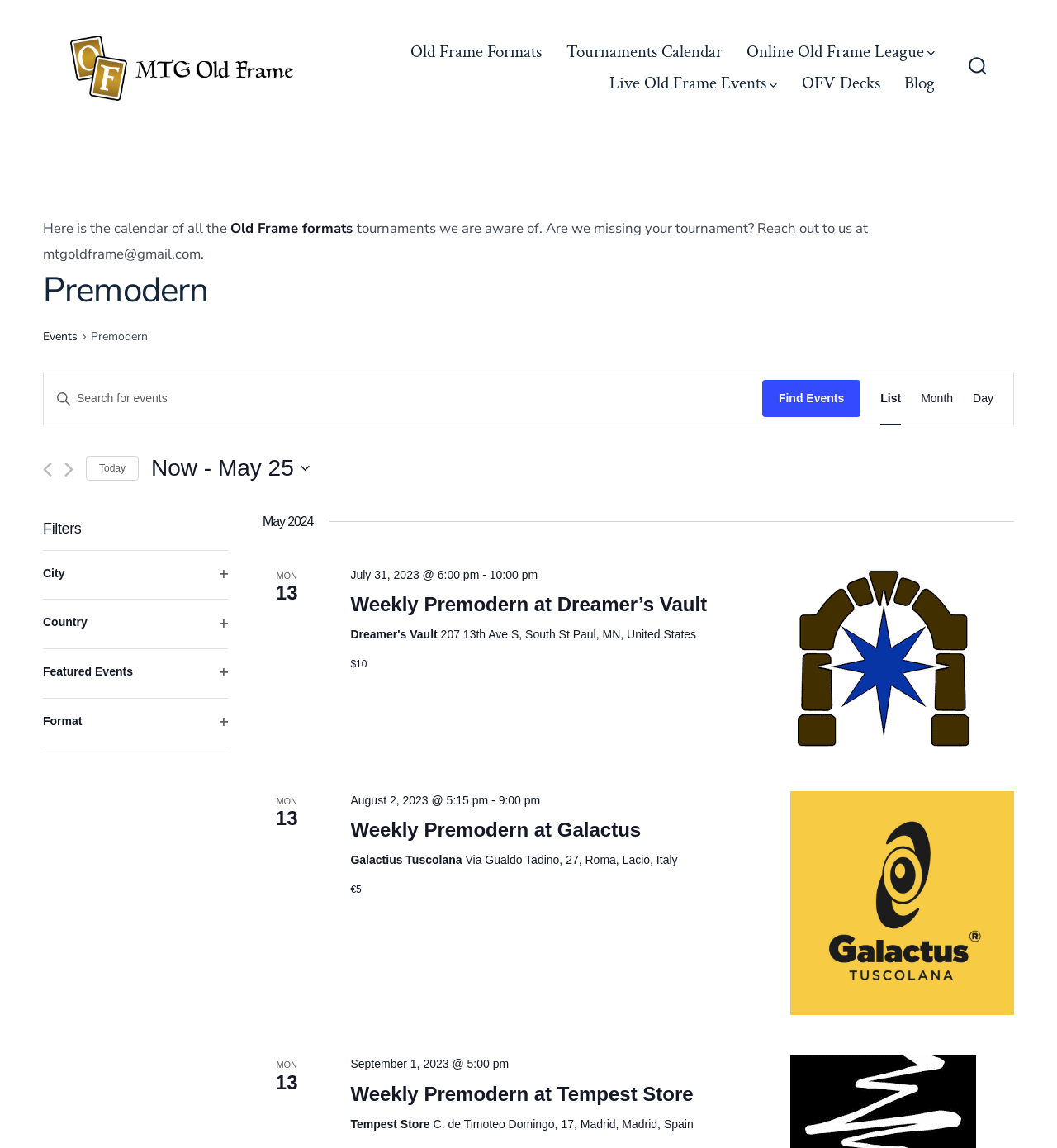What is the location of the event 'Weekly Premodern at Dreamer’s Vault'?
Answer the question using a single word or phrase, according to the image.

207 13th Ave S, South St Paul, MN, United States